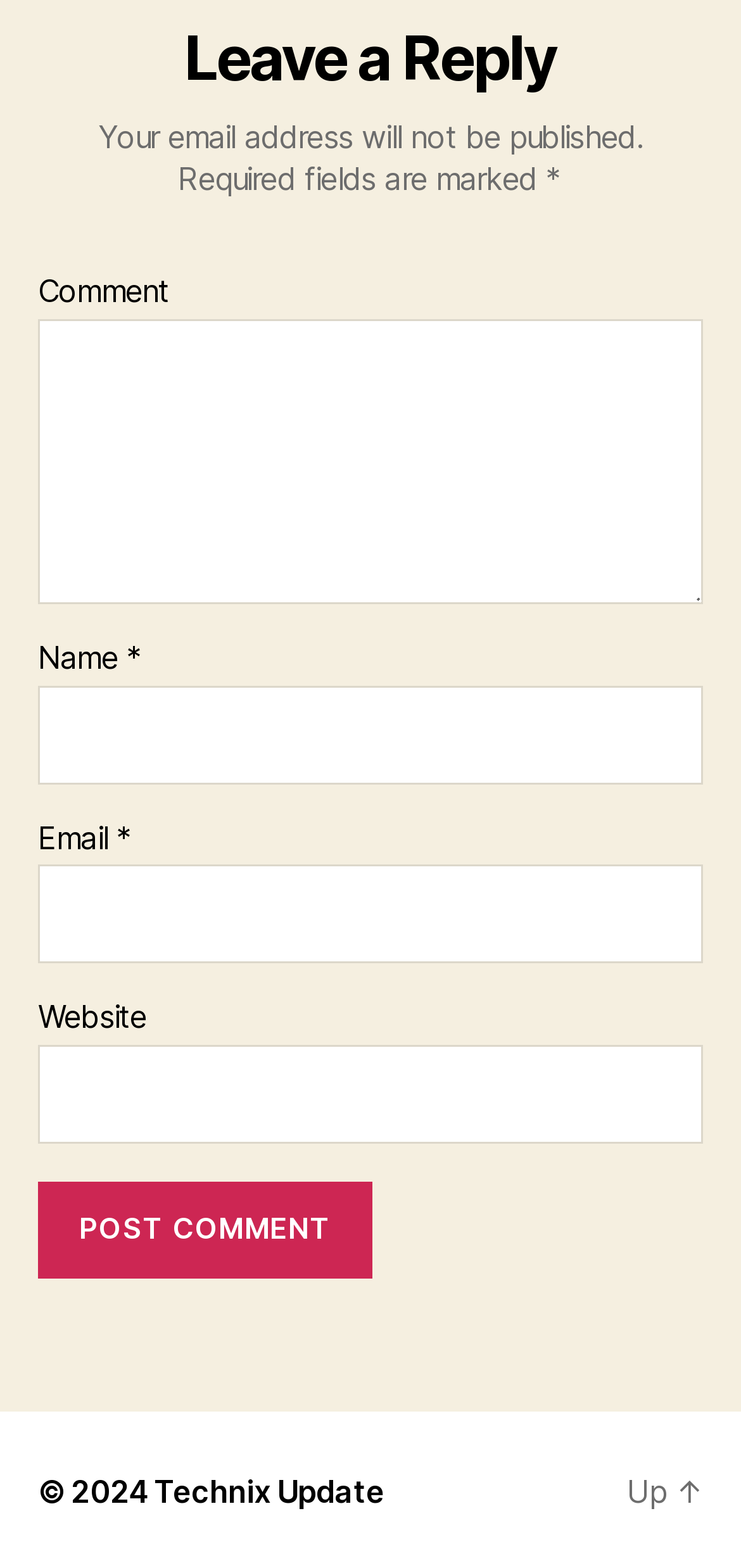Please respond to the question with a concise word or phrase:
What is the purpose of the textboxes?

To input comment information